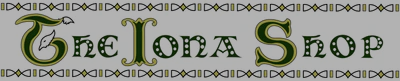What is the background of the logo?
Please respond to the question with a detailed and well-explained answer.

The background of the logo is subtle because it is designed to allow the logo to stand out, making it an inviting and distinctive emblem for the jewelry boutique.